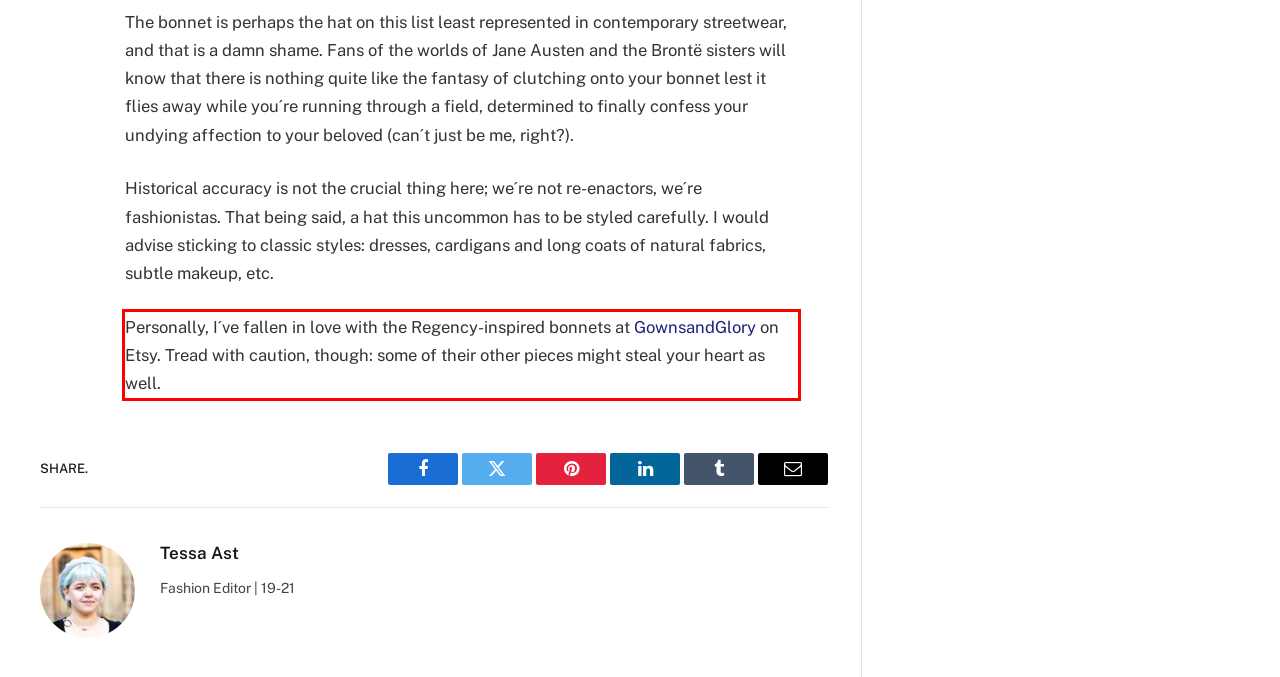Please identify the text within the red rectangular bounding box in the provided webpage screenshot.

Personally, I´ve fallen in love with the Regency-inspired bonnets at GownsandGlory on Etsy. Tread with caution, though: some of their other pieces might steal your heart as well.